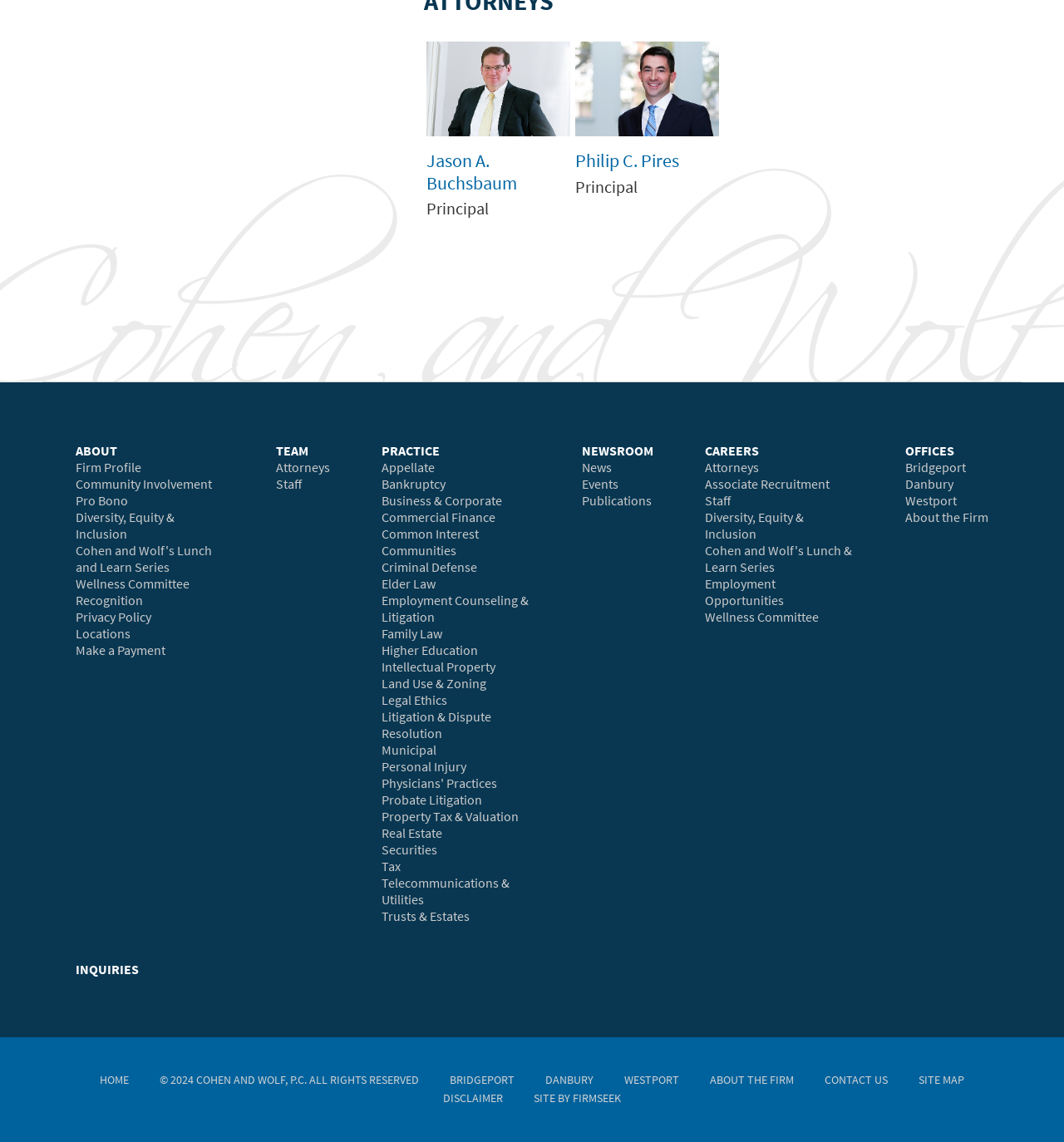Highlight the bounding box coordinates of the element that should be clicked to carry out the following instruction: "View the firm profile". The coordinates must be given as four float numbers ranging from 0 to 1, i.e., [left, top, right, bottom].

[0.071, 0.402, 0.133, 0.416]